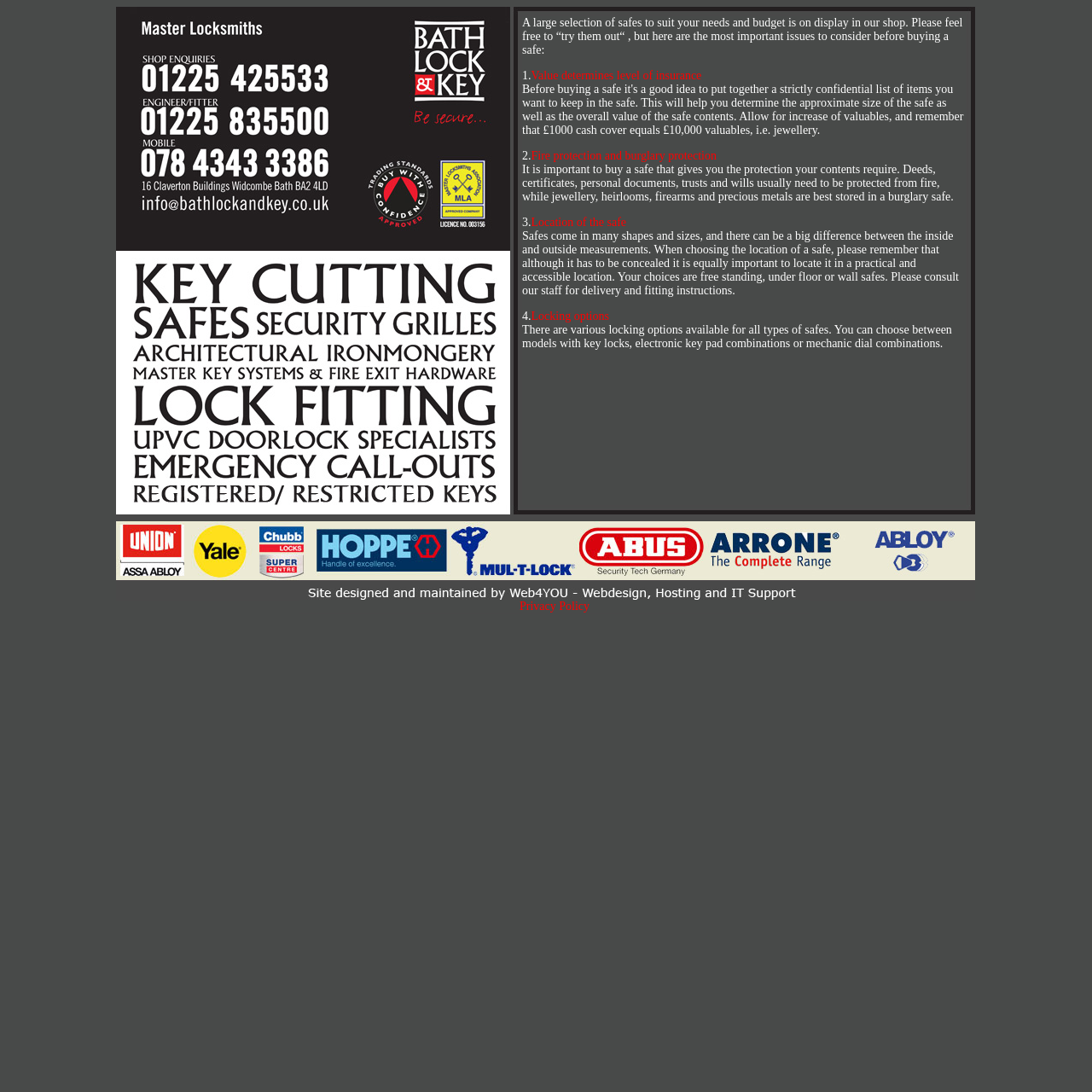Locate the bounding box coordinates of the element that needs to be clicked to carry out the instruction: "Click on Master Locksmith". The coordinates should be given as four float numbers ranging from 0 to 1, i.e., [left, top, right, bottom].

[0.127, 0.015, 0.305, 0.036]